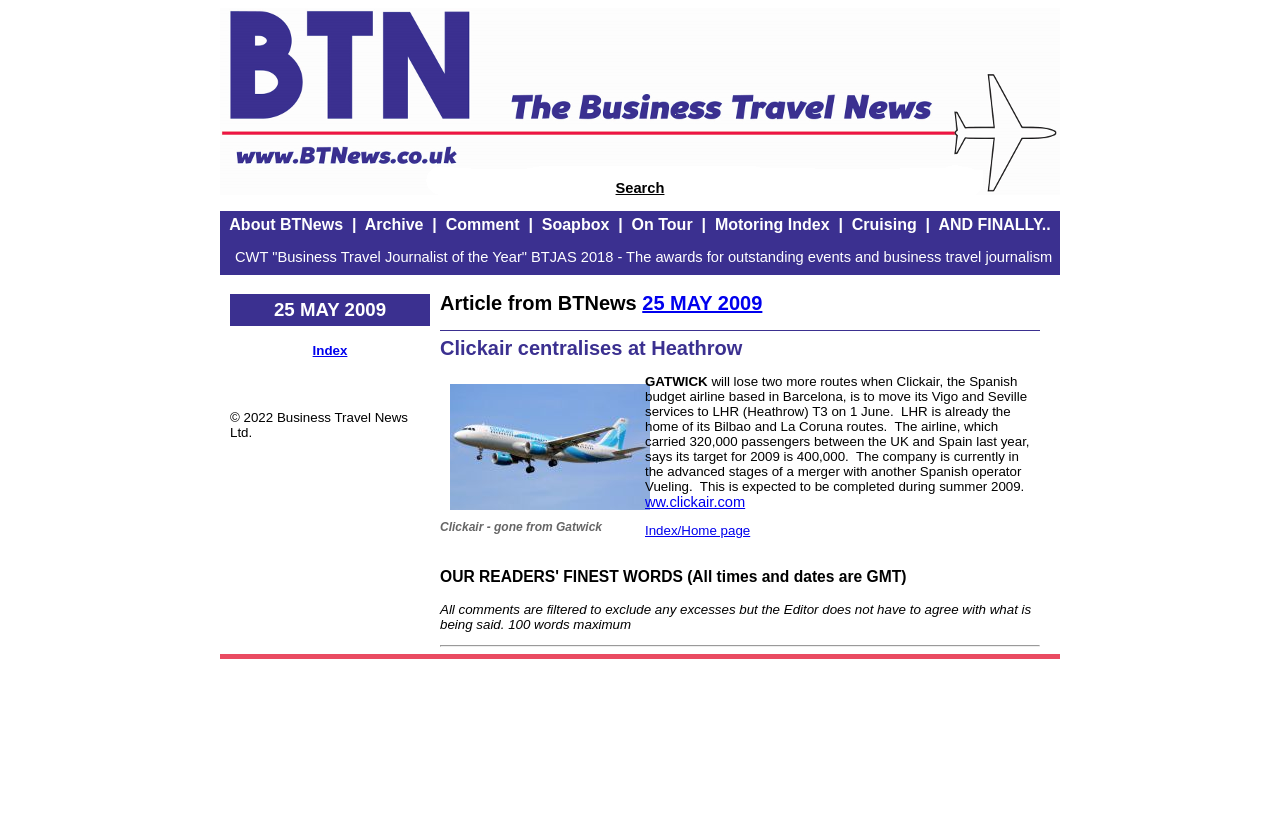Using the given element description, provide the bounding box coordinates (top-left x, top-left y, bottom-right x, bottom-right y) for the corresponding UI element in the screenshot: Index/Home page

[0.504, 0.637, 0.586, 0.655]